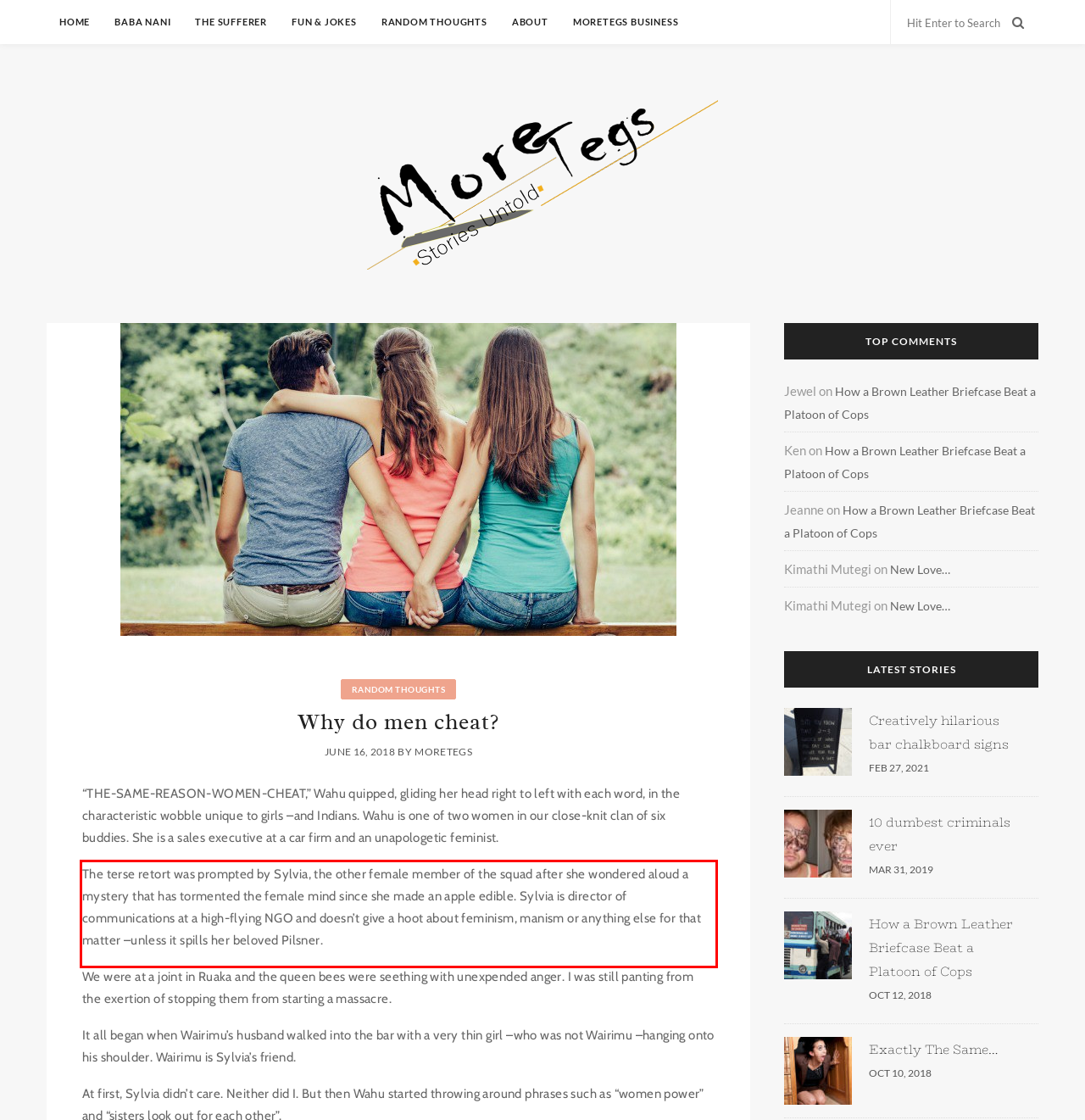With the given screenshot of a webpage, locate the red rectangle bounding box and extract the text content using OCR.

The terse retort was prompted by Sylvia, the other female member of the squad after she wondered aloud a mystery that has tormented the female mind since she made an apple edible. Sylvia is director of communications at a high-flying NGO and doesn’t give a hoot about feminism, manism or anything else for that matter –unless it spills her beloved Pilsner.